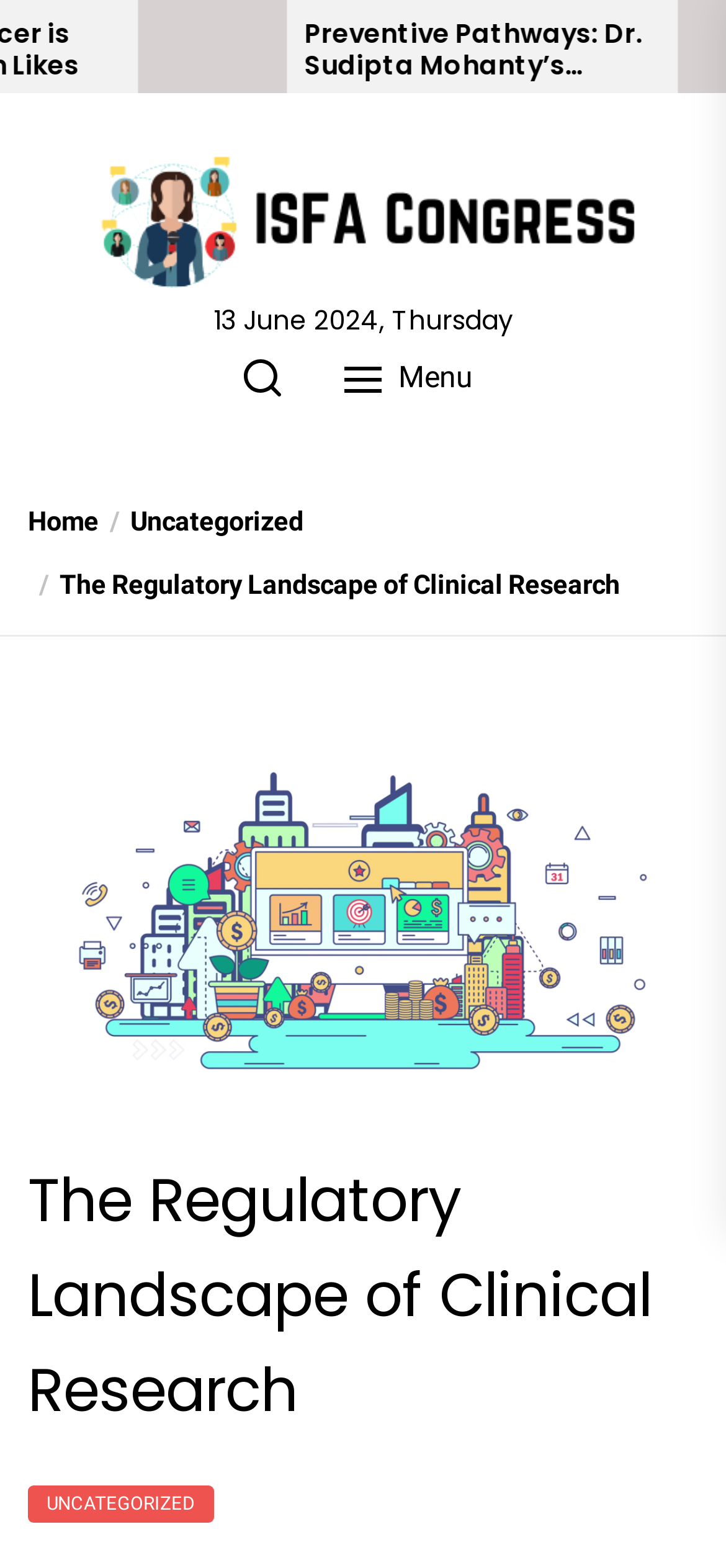Provide the bounding box coordinates of the HTML element described by the text: "Next".

None